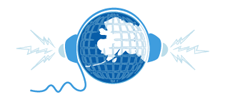What is the purpose of Project Jukebox?
Look at the image and respond to the question as thoroughly as possible.

According to the caption, Project Jukebox is a digital initiative of the University of Alaska Fairbanks that aims to 'preserve and share oral histories and cultural narratives', implying that its primary purpose is to collect and disseminate oral histories.